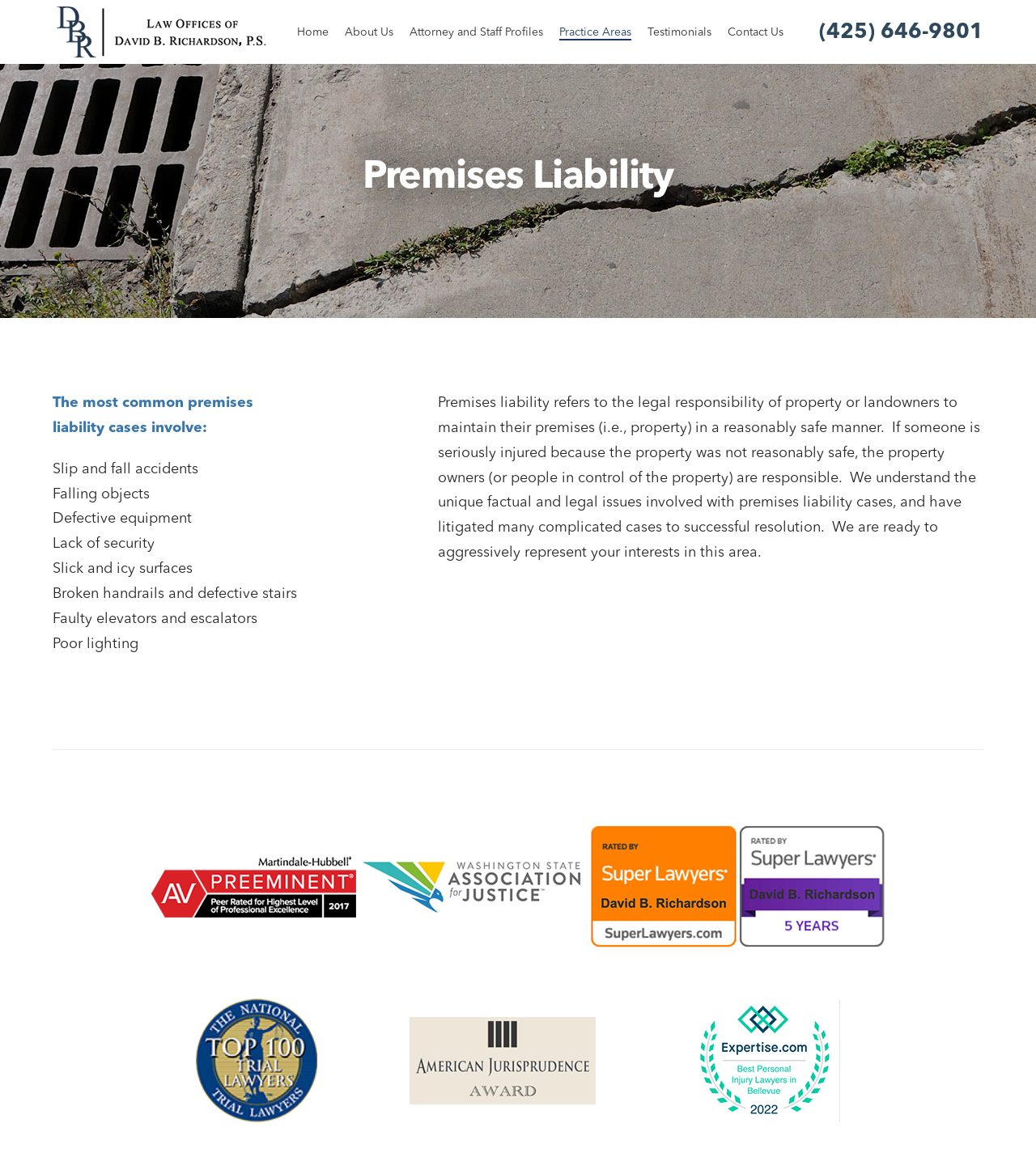Identify the bounding box coordinates for the element you need to click to achieve the following task: "Click the 'Site Logo' link". The coordinates must be four float values ranging from 0 to 1, formatted as [left, top, right, bottom].

[0.051, 0.022, 0.258, 0.032]